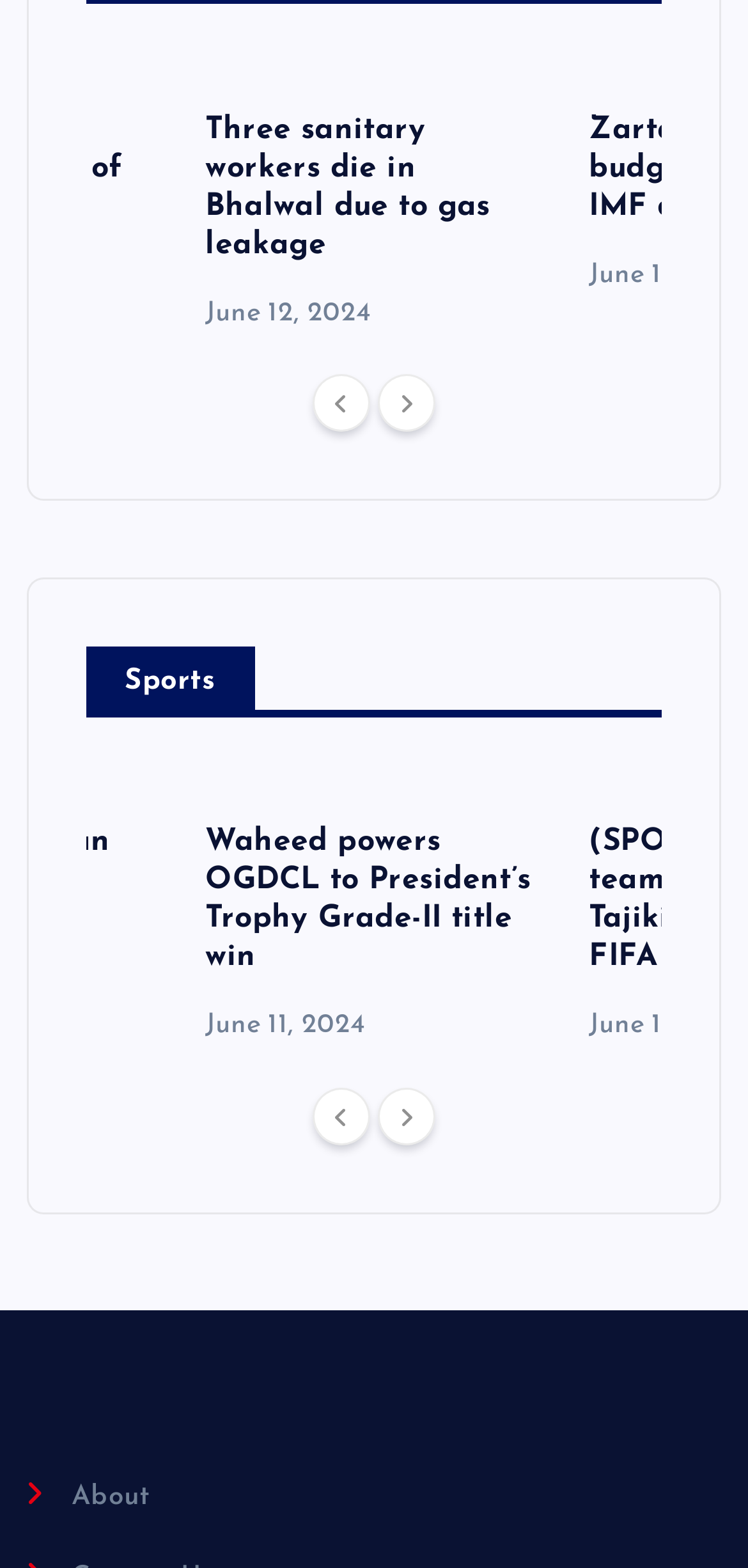Provide the bounding box coordinates of the UI element that matches the description: "aria-label="Previous"".

[0.418, 0.694, 0.495, 0.731]